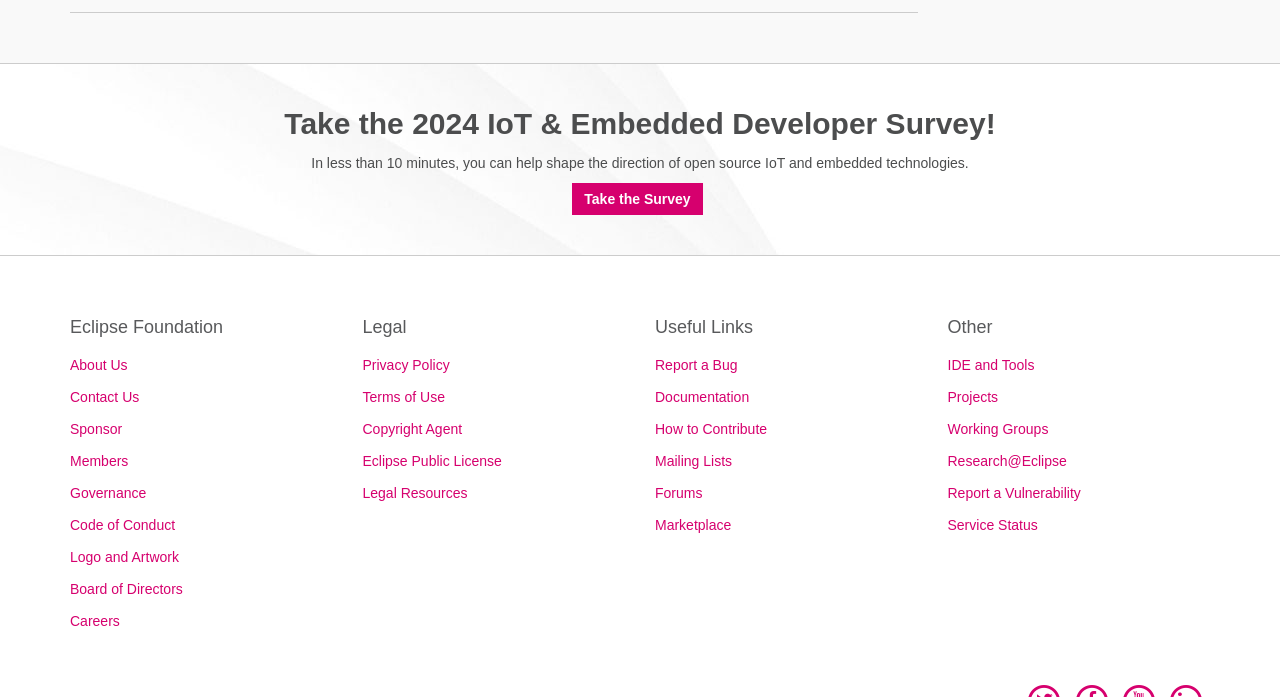Could you find the bounding box coordinates of the clickable area to complete this instruction: "View the Privacy Policy"?

[0.271, 0.501, 0.488, 0.547]